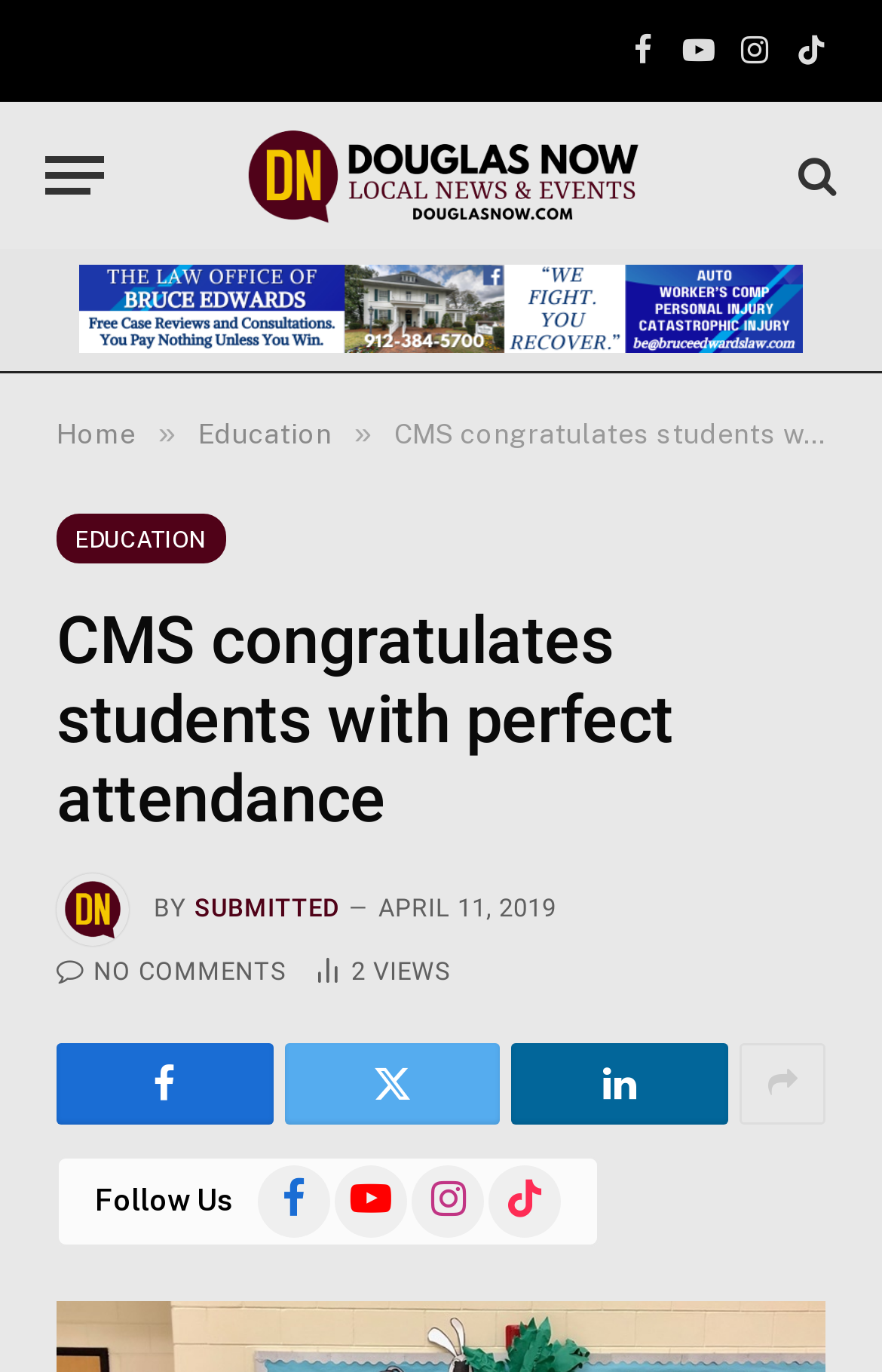How many images are there in the article?
Refer to the screenshot and respond with a concise word or phrase.

2